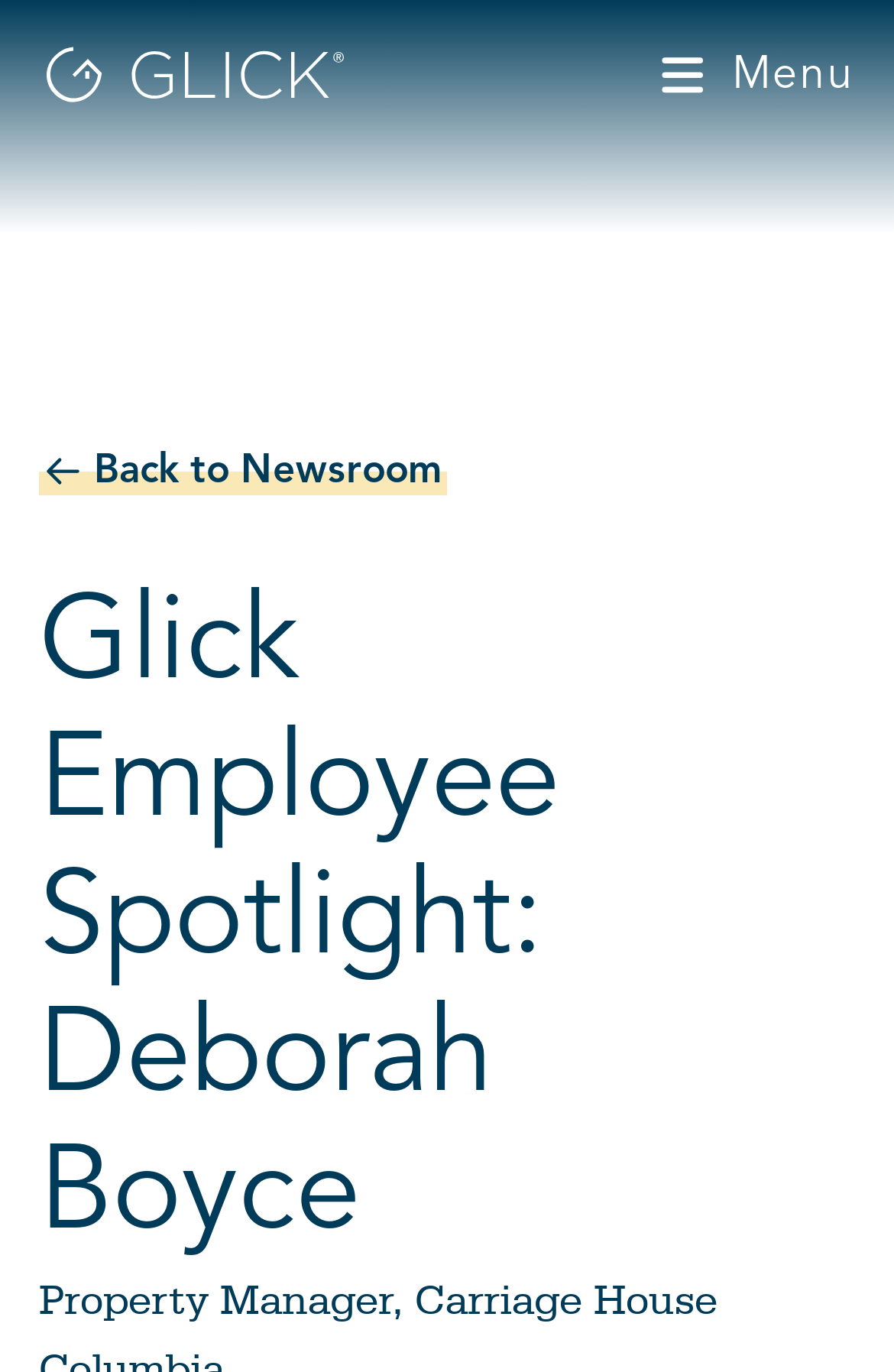Is there a navigation menu on the webpage?
Using the image provided, answer with just one word or phrase.

Yes